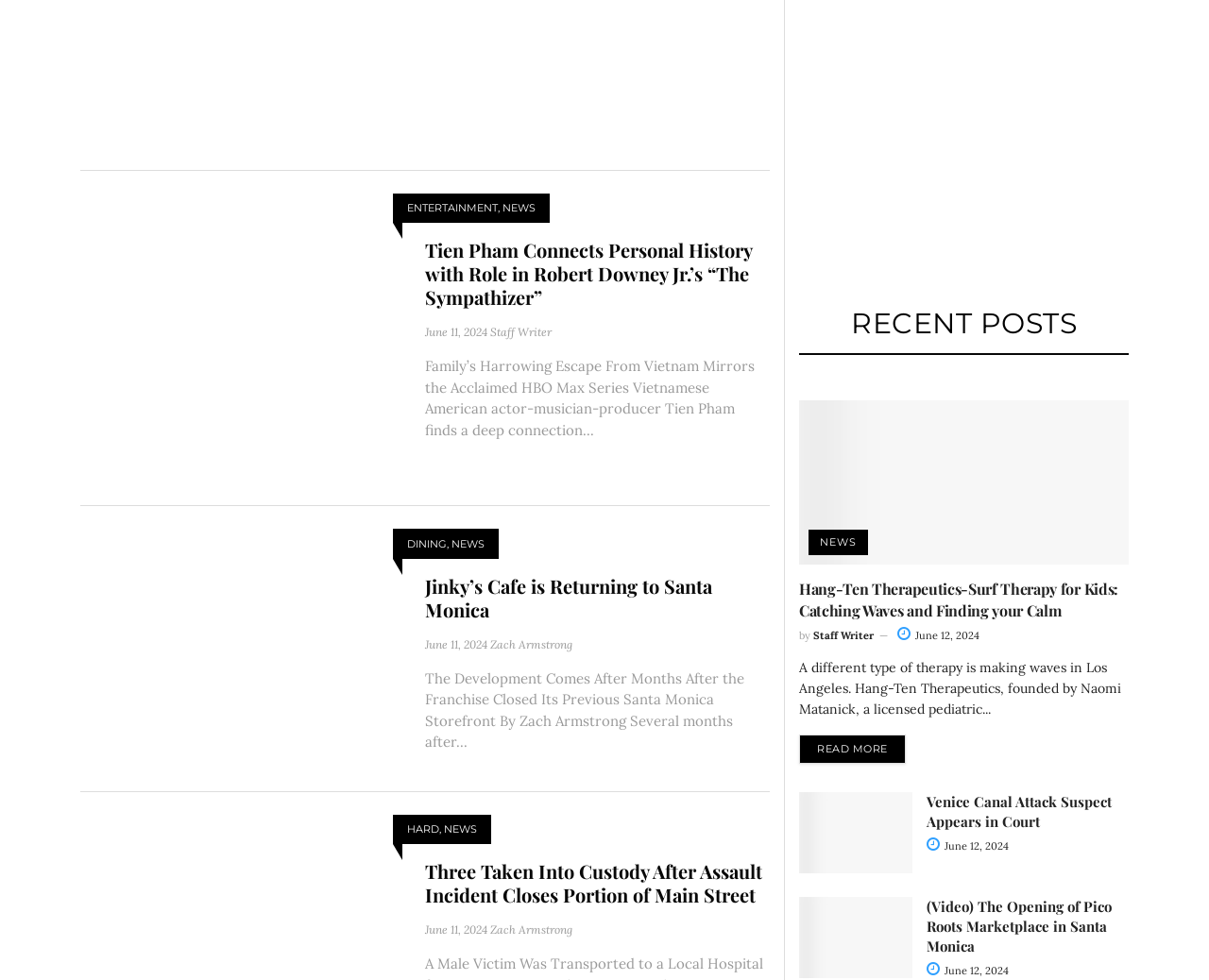What is the title of the first article? Using the information from the screenshot, answer with a single word or phrase.

Tien Pham Connects Personal History with Role in Robert Downey Jr.’s “The Sympathizer”